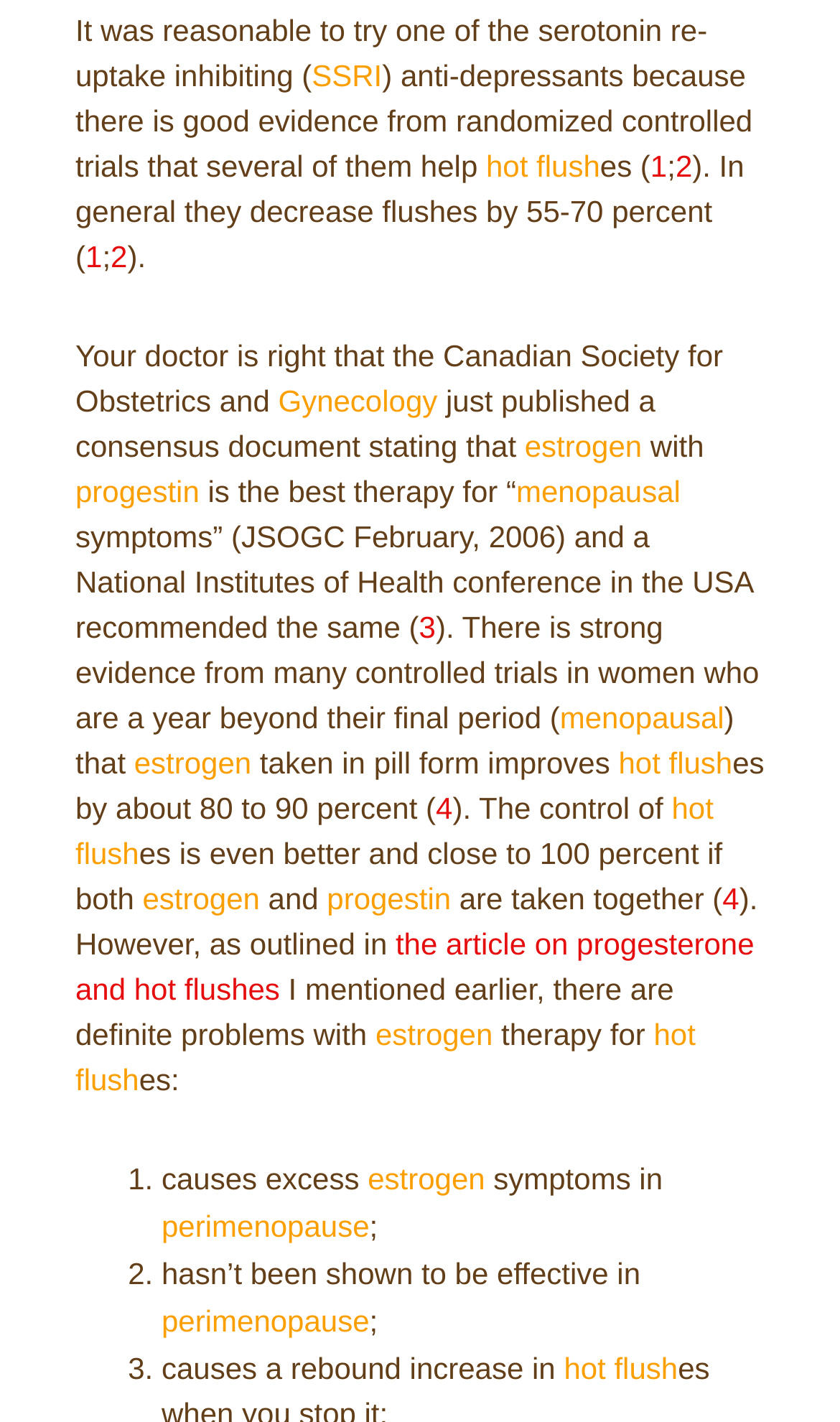Please determine the bounding box coordinates of the element to click on in order to accomplish the following task: "read the description of hot flushes". Ensure the coordinates are four float numbers ranging from 0 to 1, i.e., [left, top, right, bottom].

[0.579, 0.105, 0.714, 0.129]